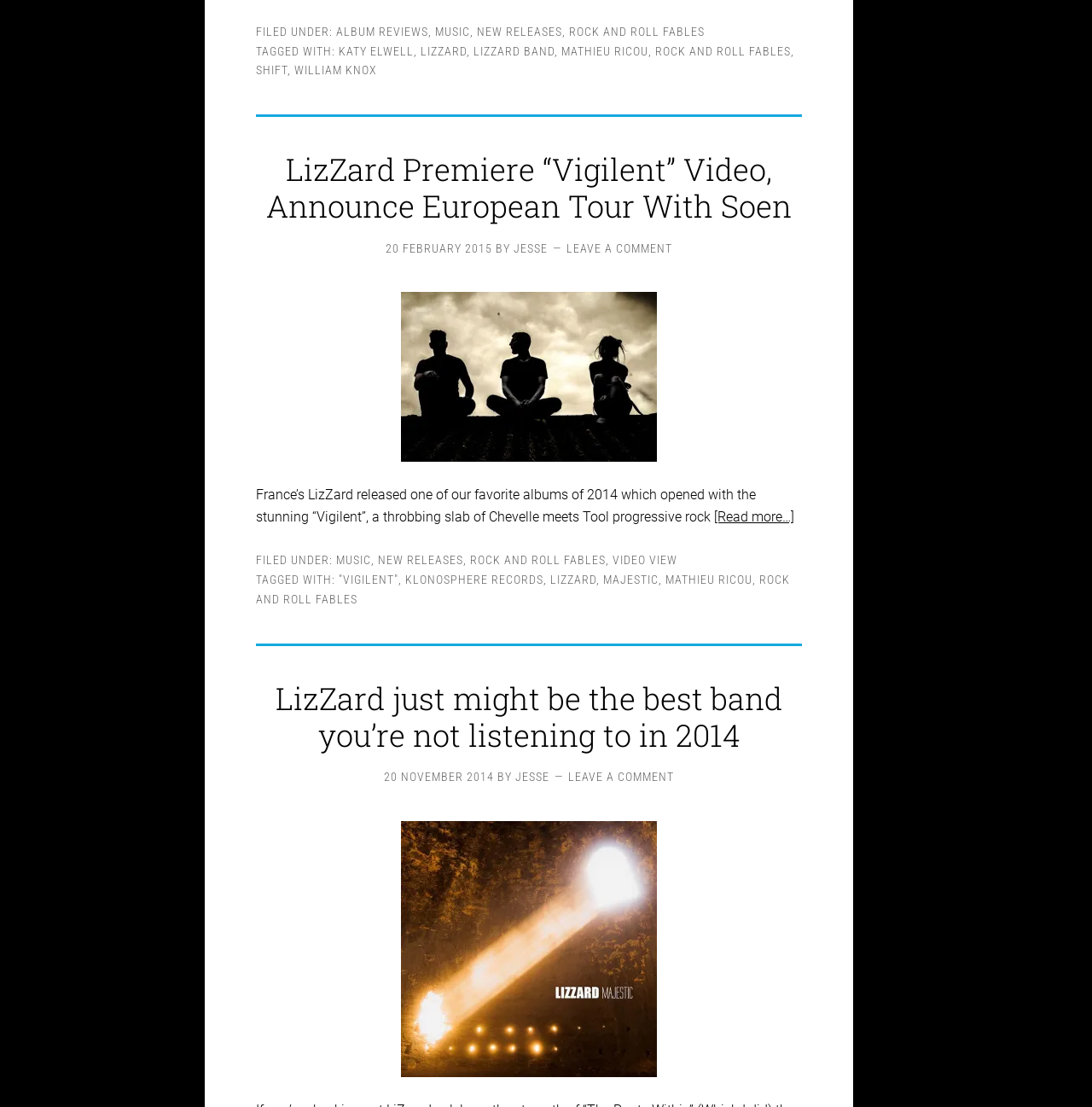Refer to the screenshot and give an in-depth answer to this question: What is the name of the video premiered by LizZard?

The article's title is 'LizZard Premiere “Vigilent” Video, Announce European Tour With Soen', which mentions the name of the video premiered by LizZard as 'Vigilent'.